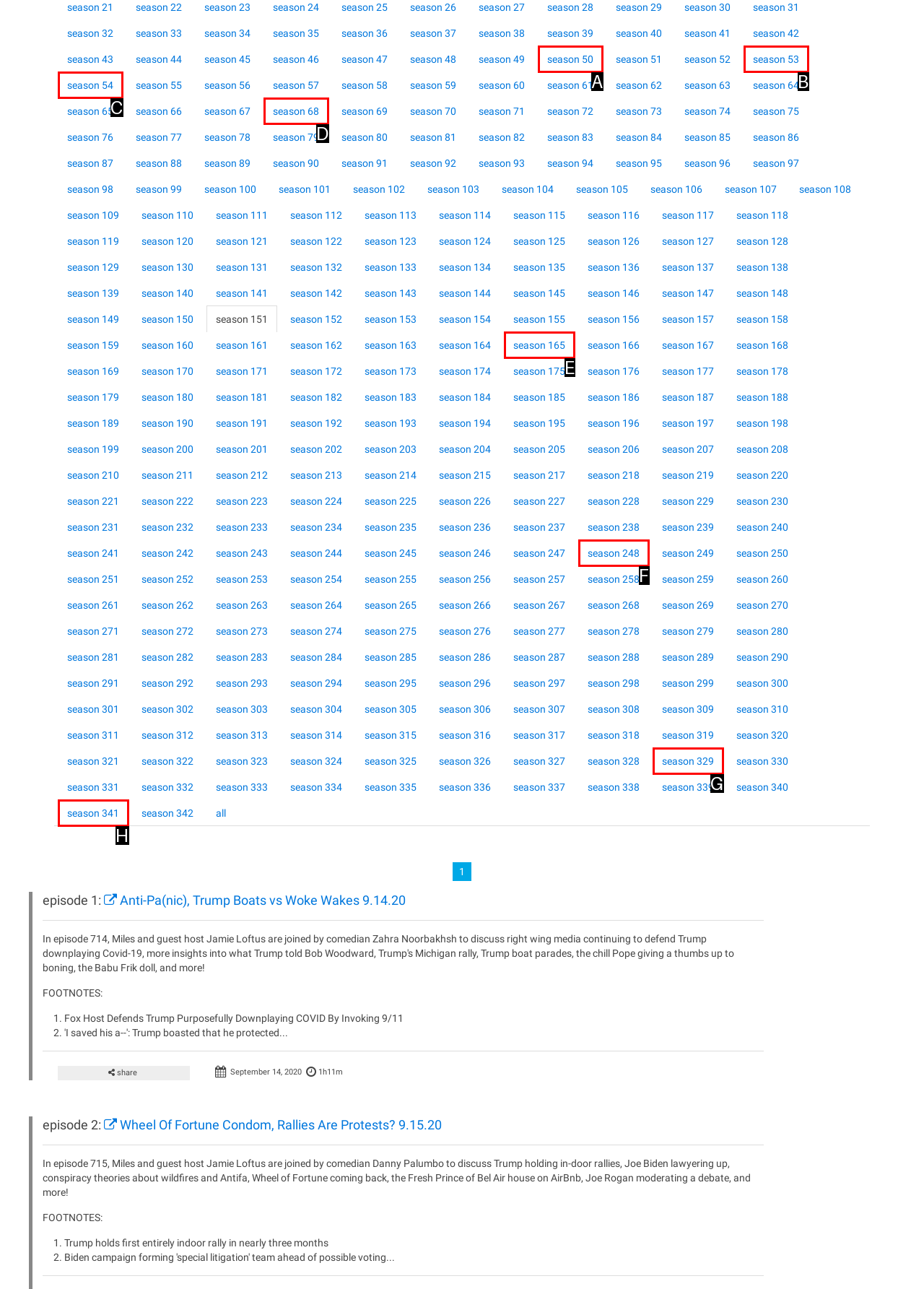Identify the option that corresponds to the description: season 329 
Provide the letter of the matching option from the available choices directly.

G